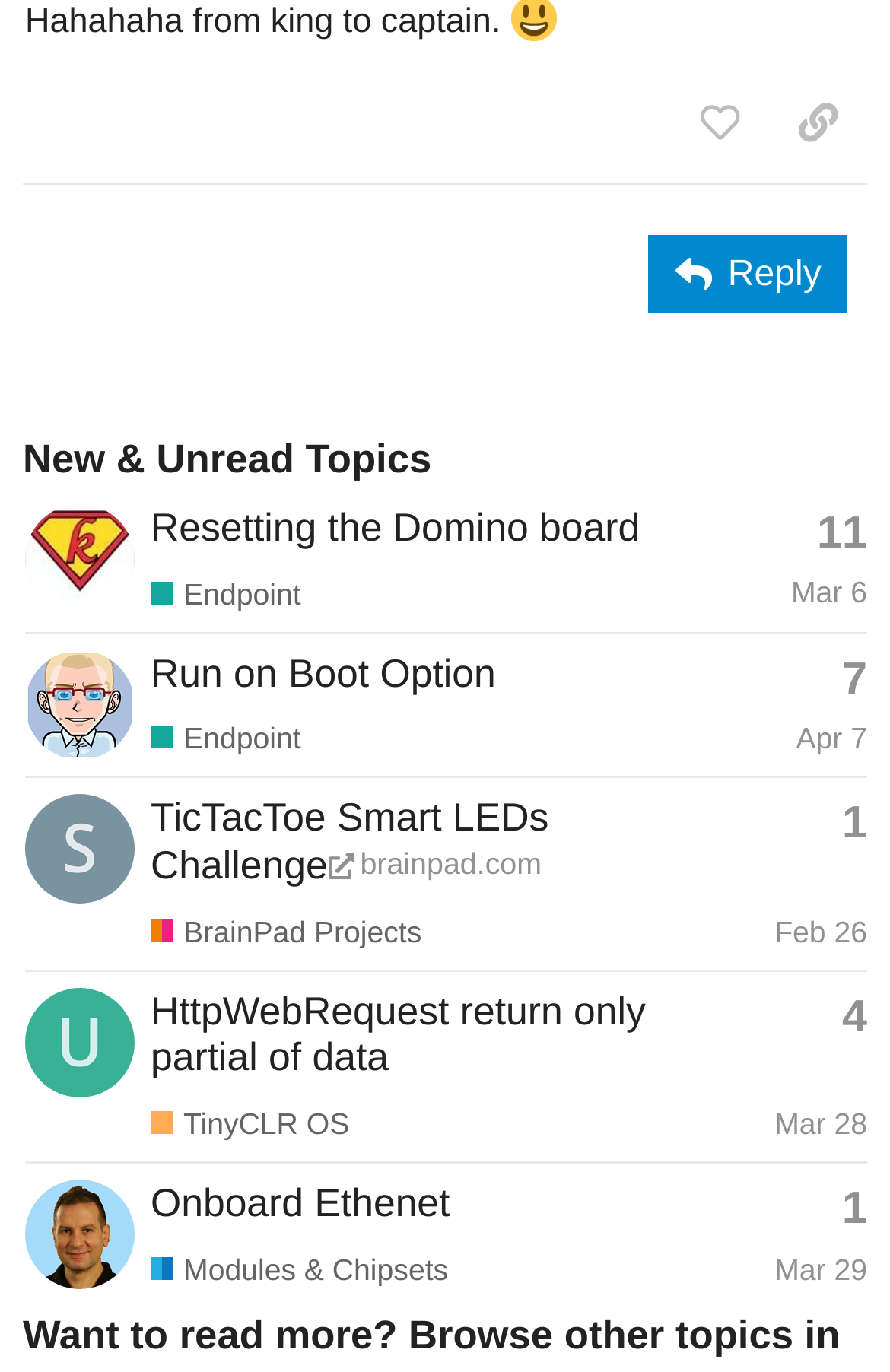Determine the bounding box coordinates of the clickable region to execute the instruction: "Schedule a demo". The coordinates should be four float numbers between 0 and 1, denoted as [left, top, right, bottom].

None